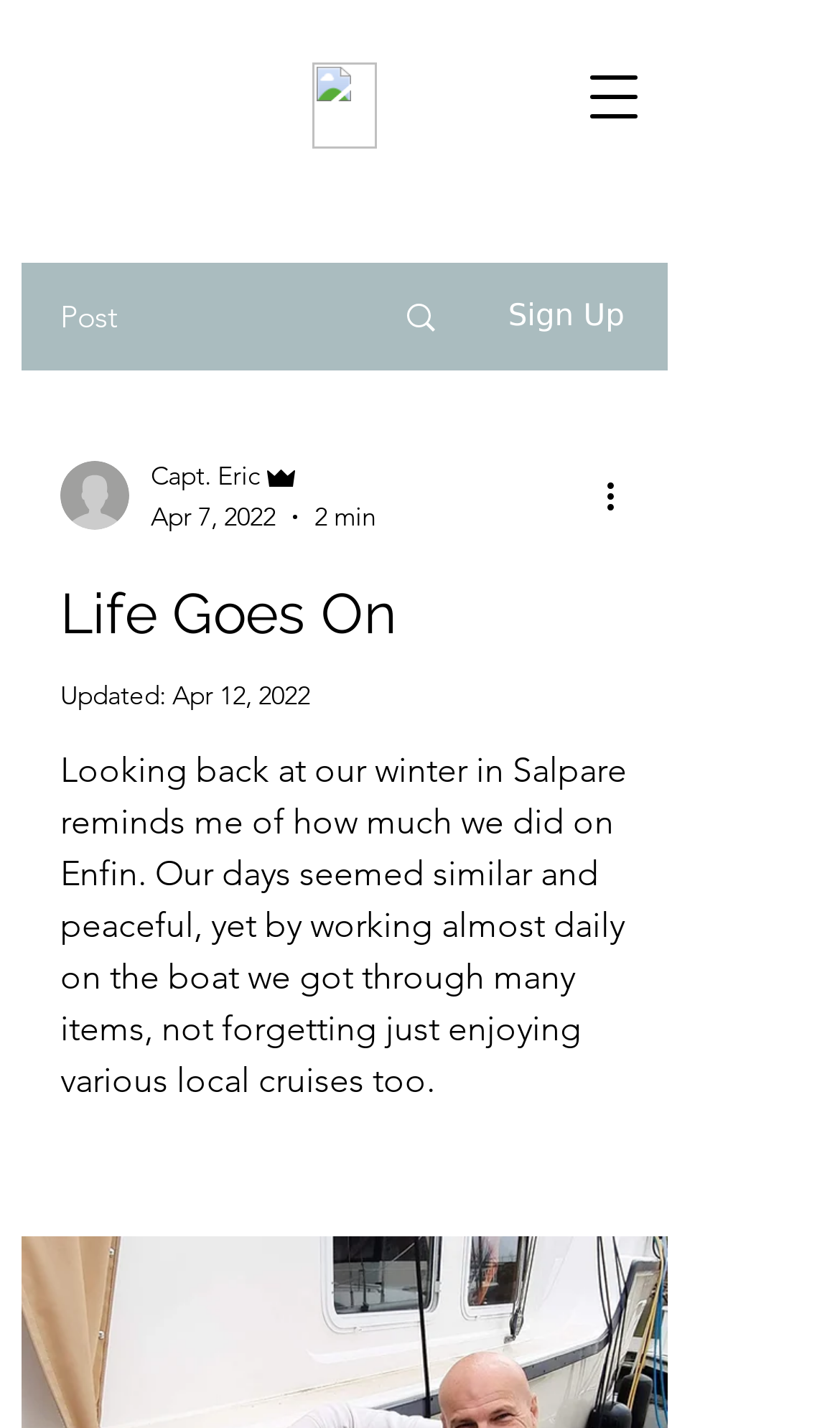From the image, can you give a detailed response to the question below:
What is the topic of the article?

I found the topic of the article by reading the first sentence of the article, which mentions 'winter in Salpare', suggesting that it's the main topic of the article.